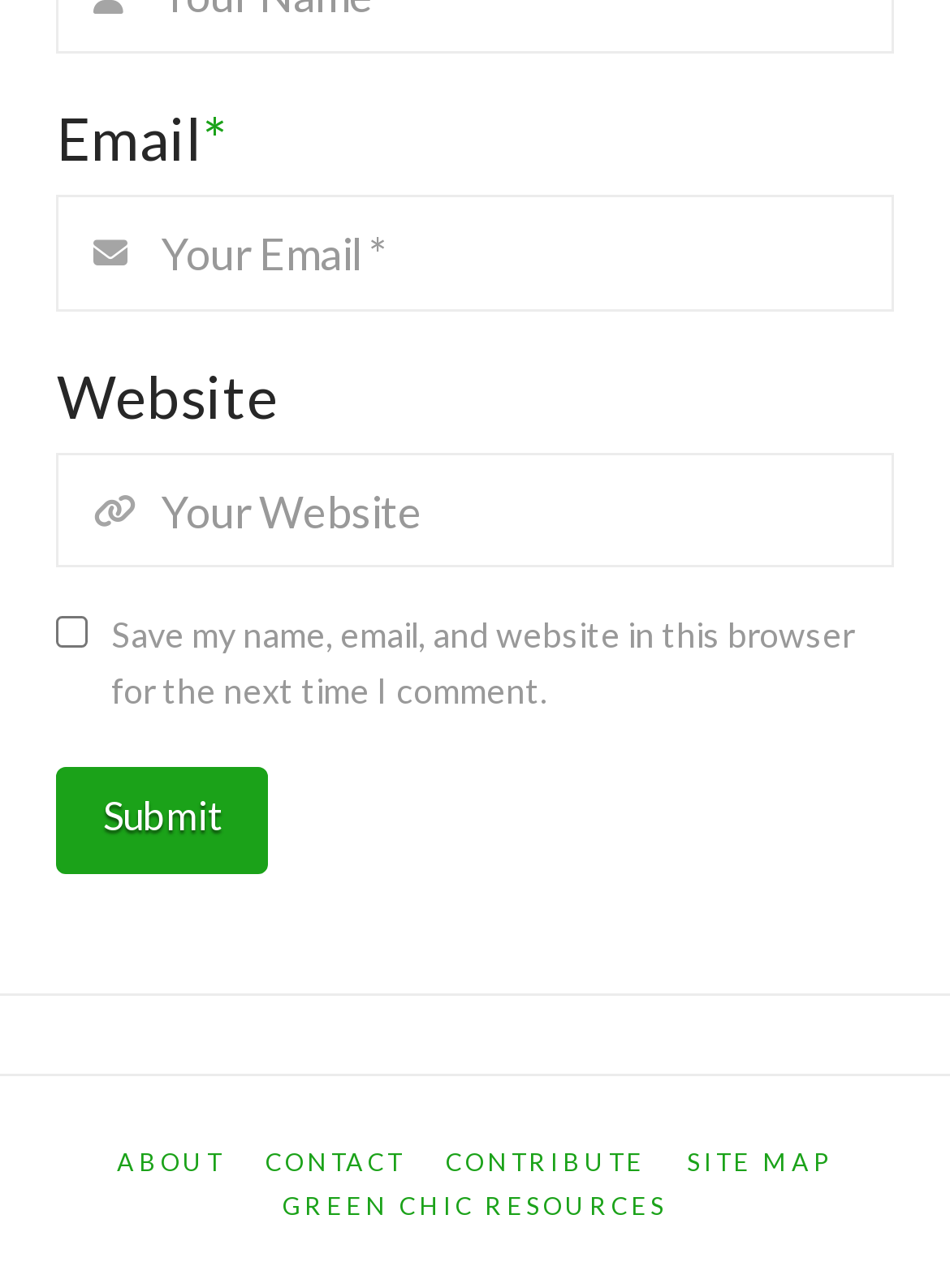Please answer the following question using a single word or phrase: 
What is the purpose of the checkbox?

Save comment information